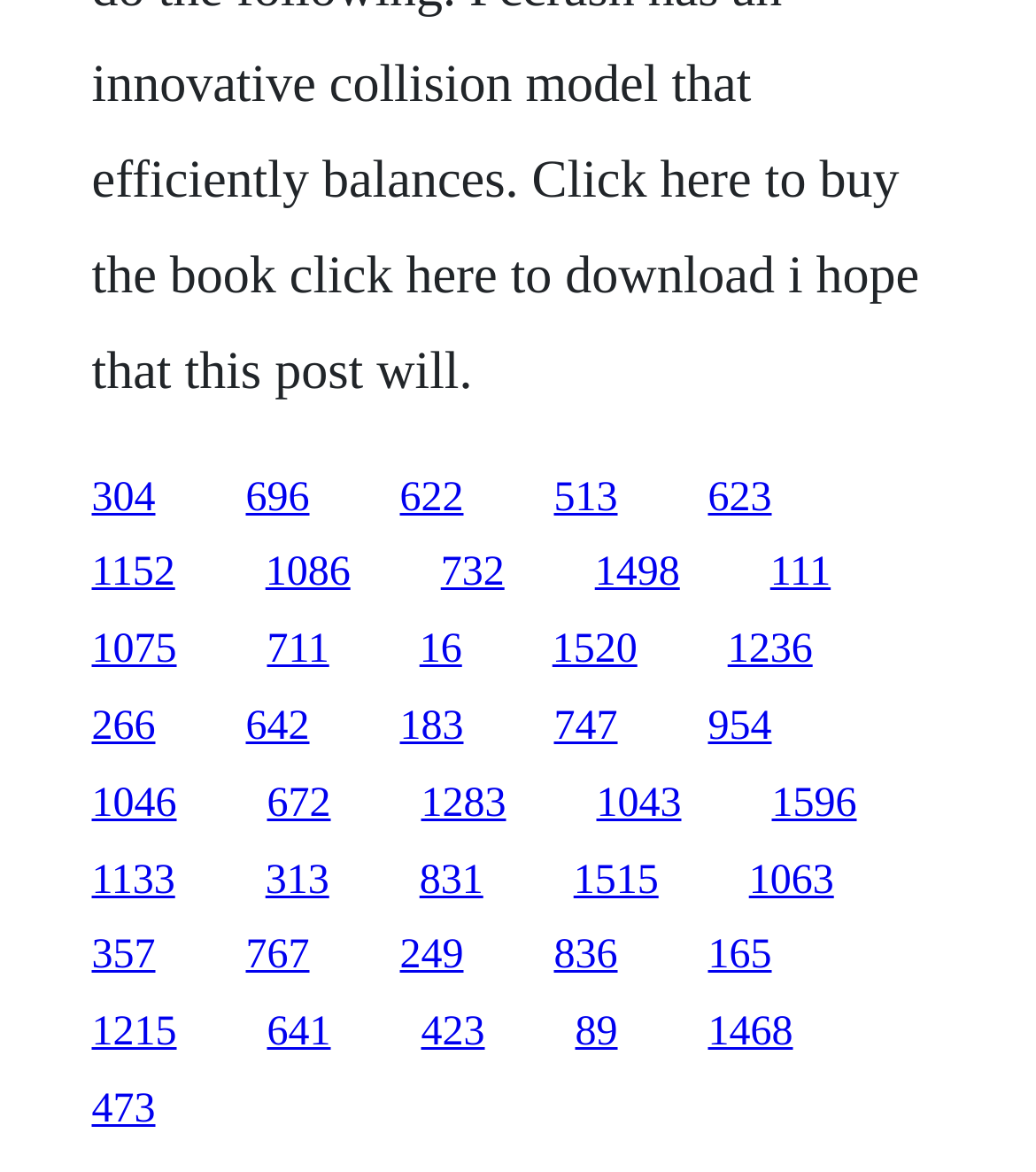Provide the bounding box coordinates of the HTML element described by the text: "357". The coordinates should be in the format [left, top, right, bottom] with values between 0 and 1.

[0.088, 0.797, 0.15, 0.835]